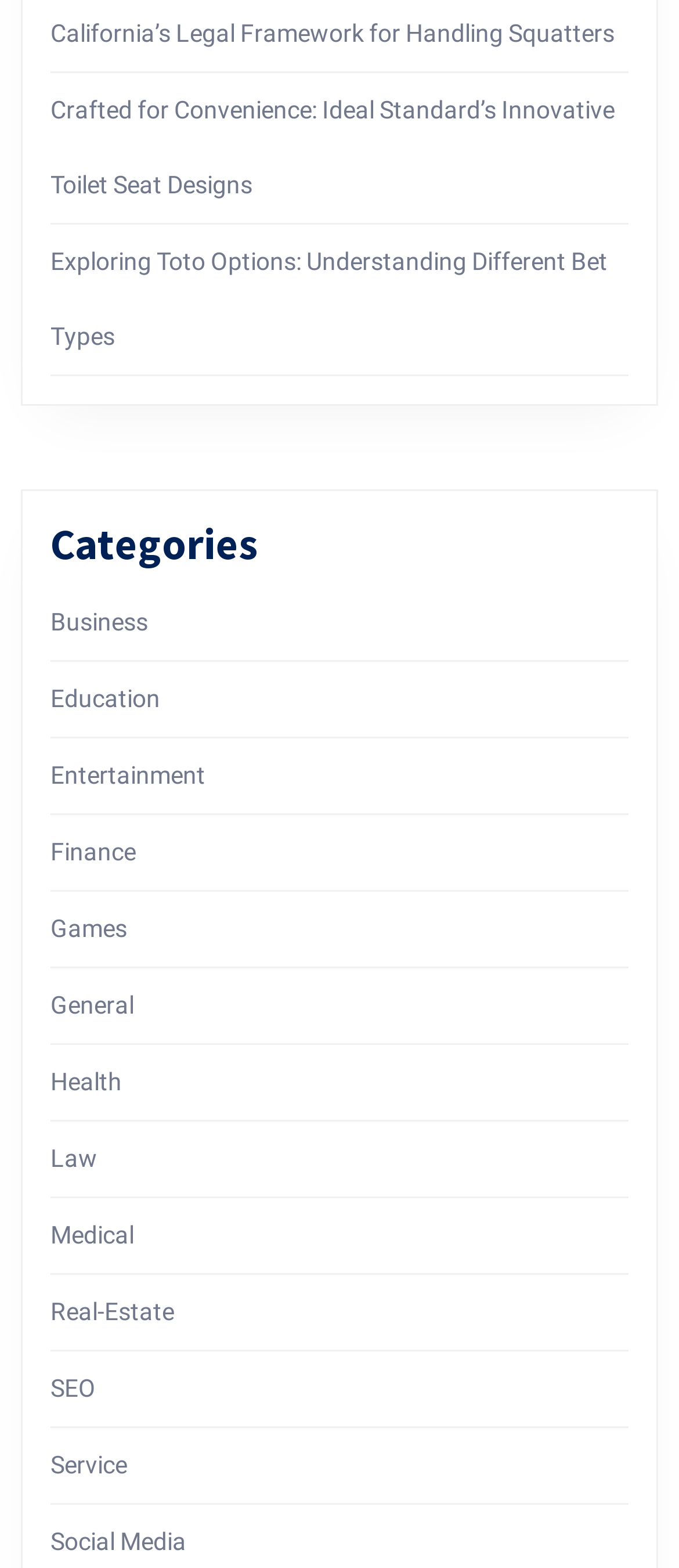Locate the bounding box coordinates of the clickable region to complete the following instruction: "Explore Entertainment options."

[0.074, 0.485, 0.303, 0.503]